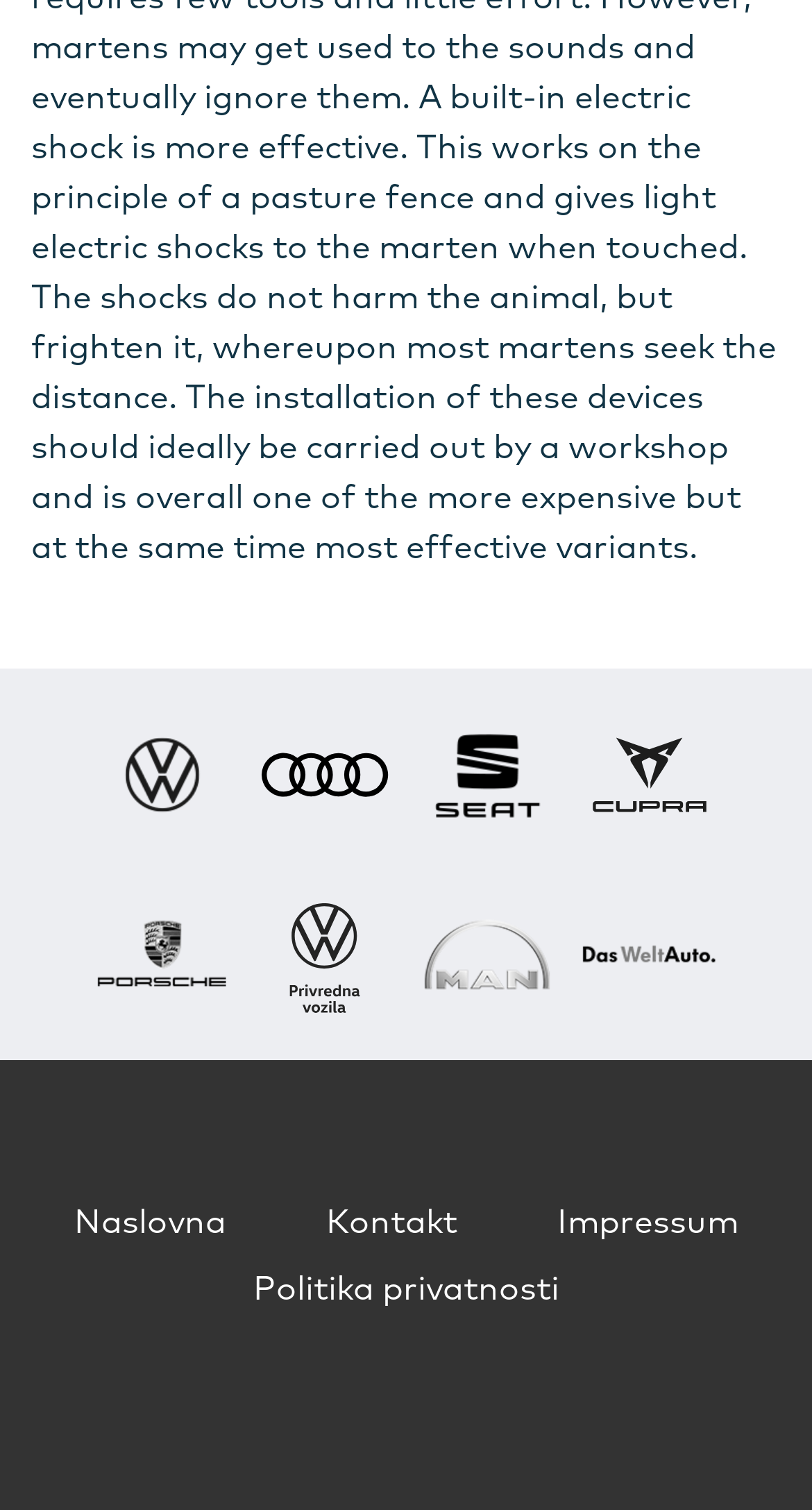Is the image of Porsche above or below the image of Volkswagen?
Look at the screenshot and provide an in-depth answer.

The image of Porsche is below the image of Volkswagen, as indicated by their bounding box coordinates. The y1 coordinate of the Porsche image is 0.583, which is greater than the y1 coordinate of the Volkswagen image, which is 0.465.